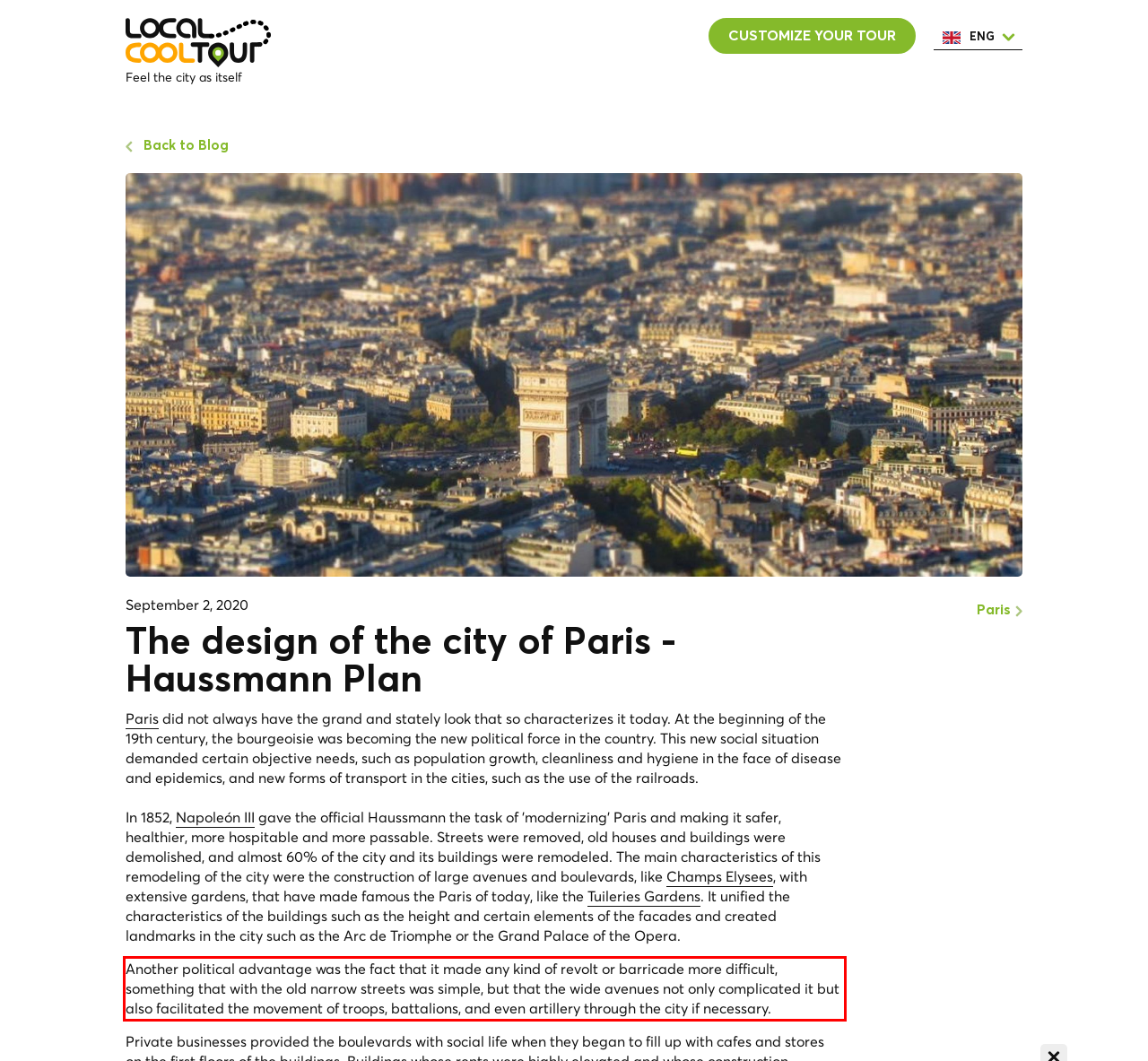View the screenshot of the webpage and identify the UI element surrounded by a red bounding box. Extract the text contained within this red bounding box.

Another political advantage was the fact that it made any kind of revolt or barricade more difficult, something that with the old narrow streets was simple, but that the wide avenues not only complicated it but also facilitated the movement of troops, battalions, and even artillery through the city if necessary.